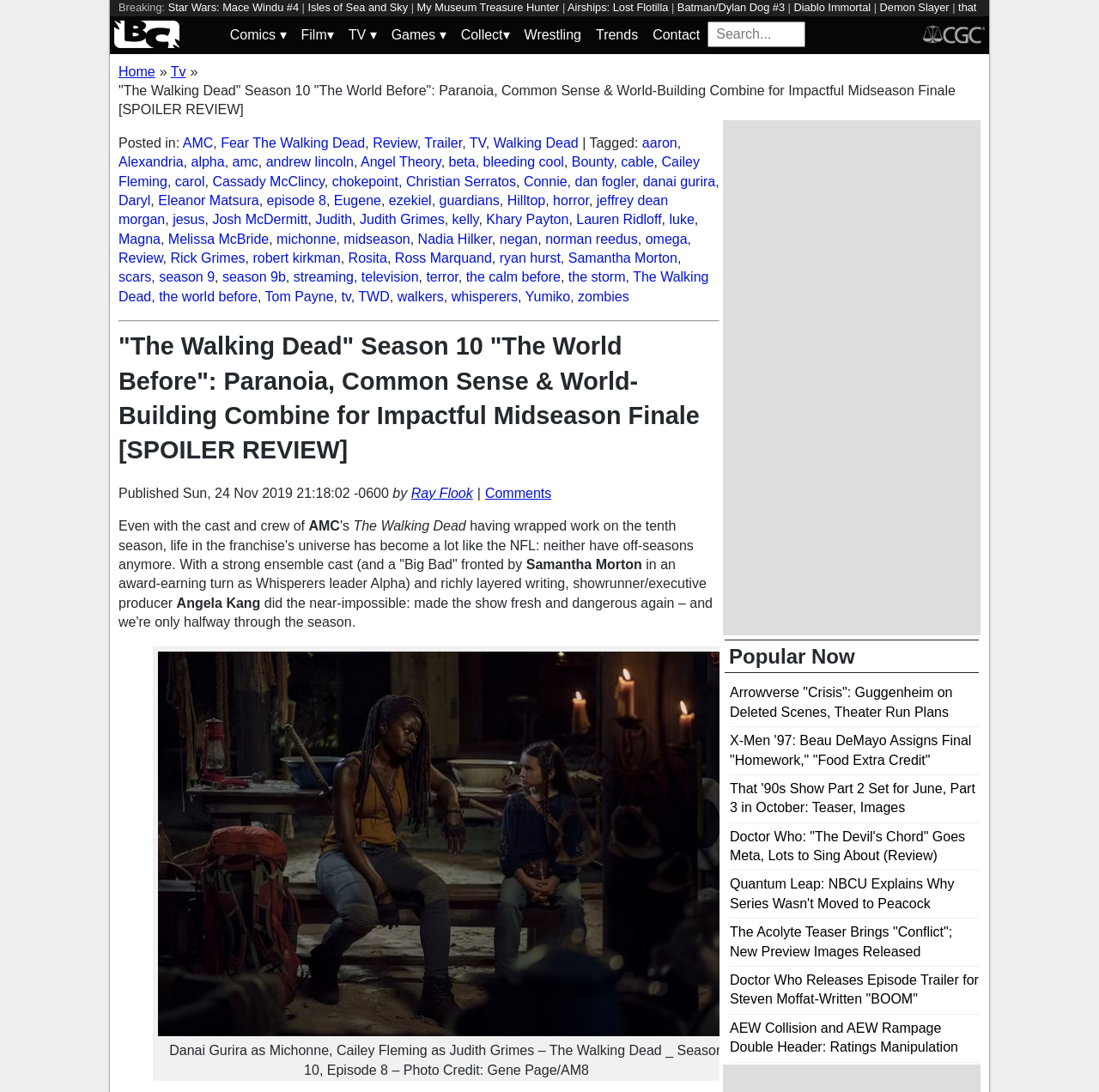Examine the screenshot and answer the question in as much detail as possible: What is the name of the TV show being reviewed?

I determined the answer by looking at the title of the webpage, which is '“The Walking Dead” Season 10 “The World Before”: Paranoia, Common Sense & World-Building Combine for Impactful Midseason Finale [SPOILER REVIEW]' and identifying the TV show being referred to.